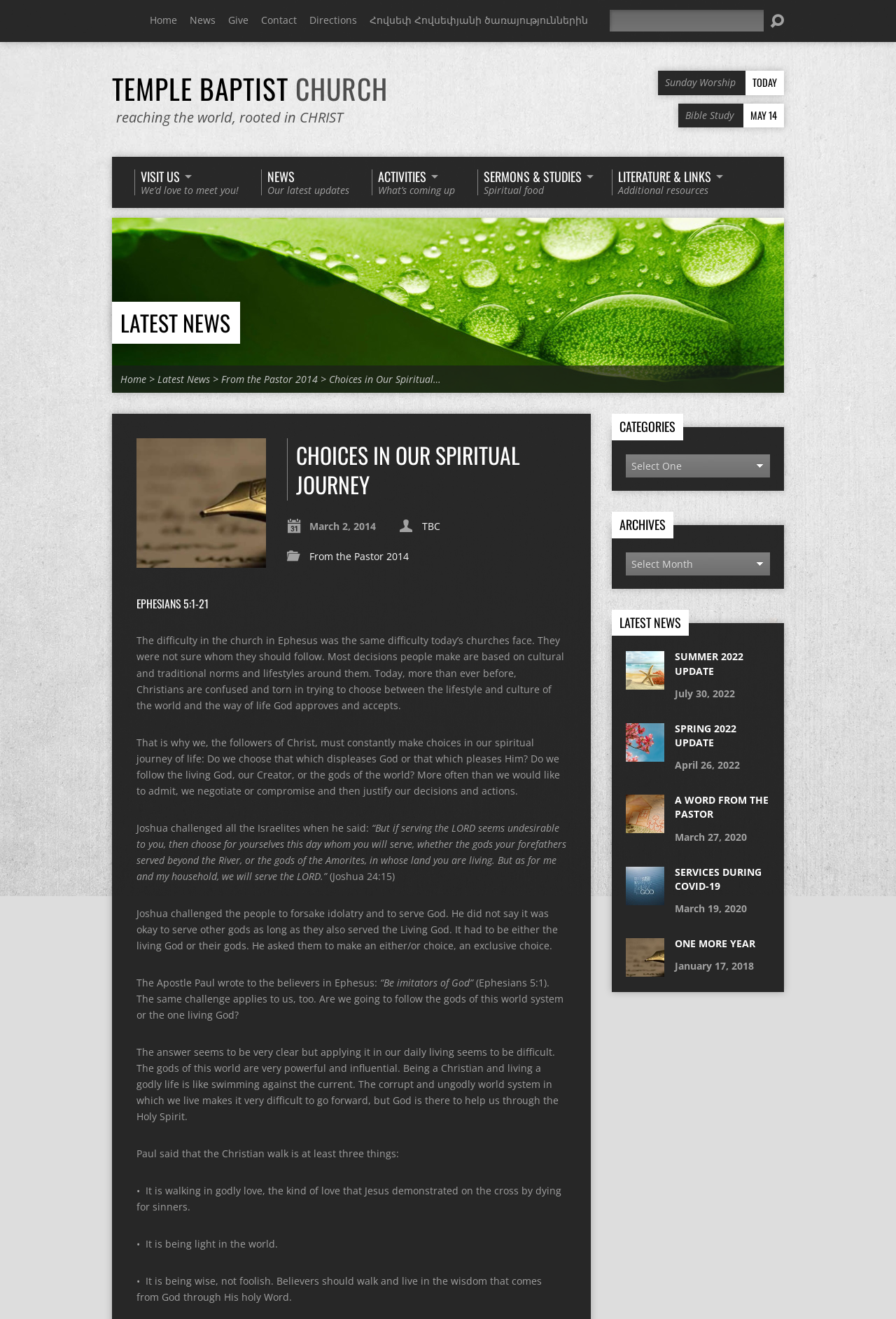How many categories are there?
Kindly offer a detailed explanation using the data available in the image.

I found three categories: 'CATEGORIES', 'ARCHIVES', and 'LATEST NEWS'.